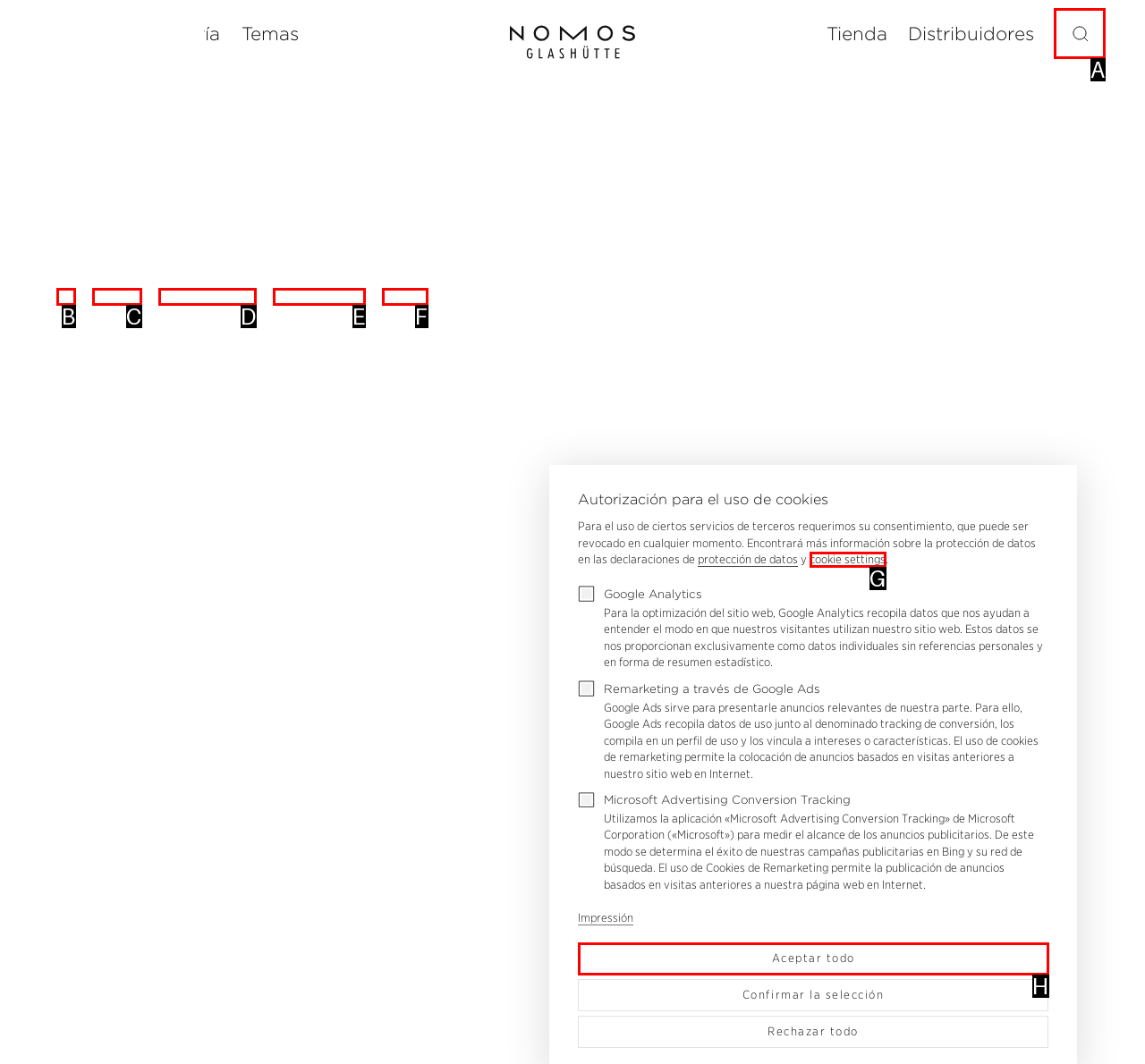Identify which lettered option completes the task: Search for something. Provide the letter of the correct choice.

A